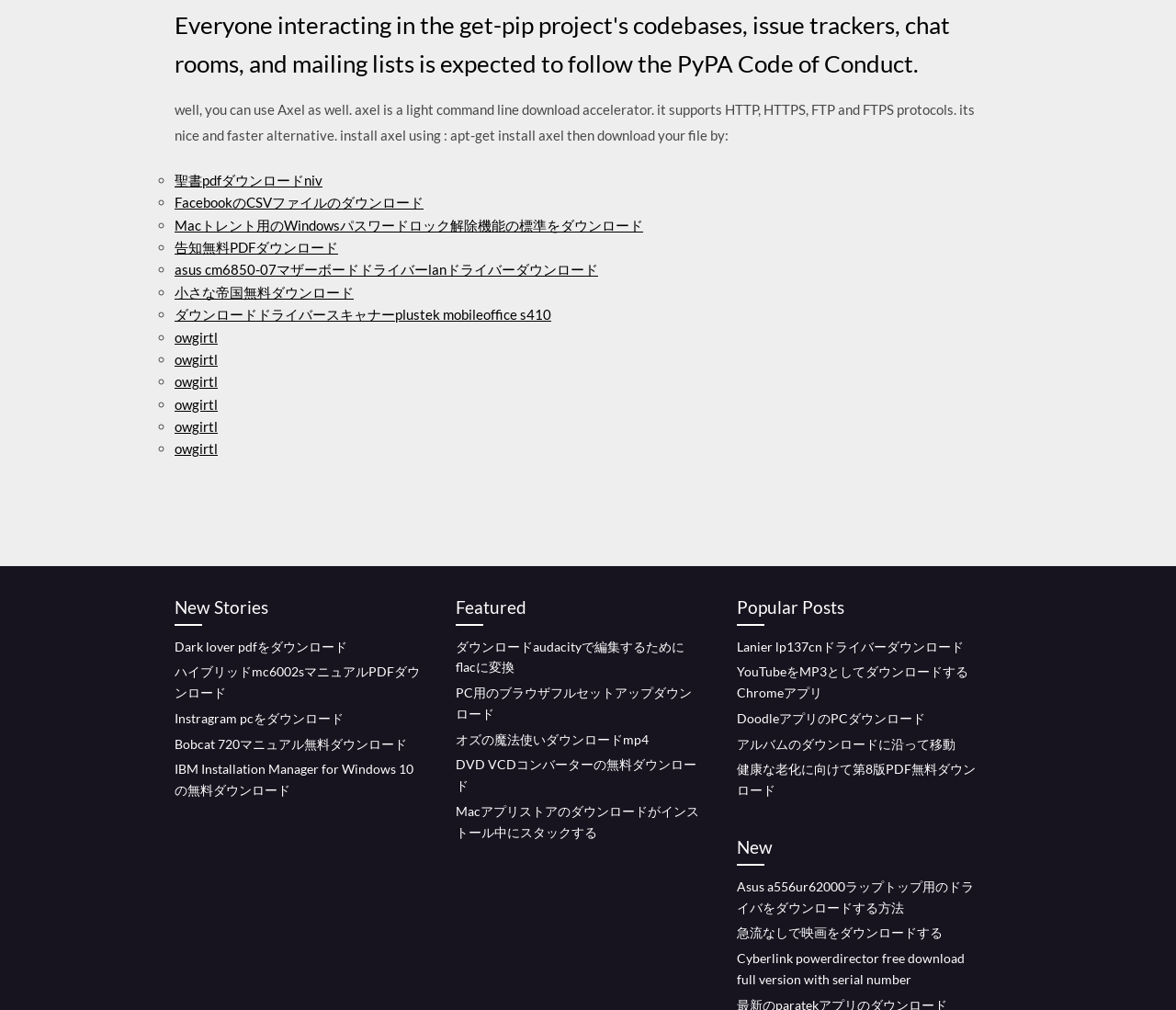Identify the bounding box coordinates of the element to click to follow this instruction: 'download the Dark Lover PDF'. Ensure the coordinates are four float values between 0 and 1, provided as [left, top, right, bottom].

[0.148, 0.632, 0.295, 0.648]